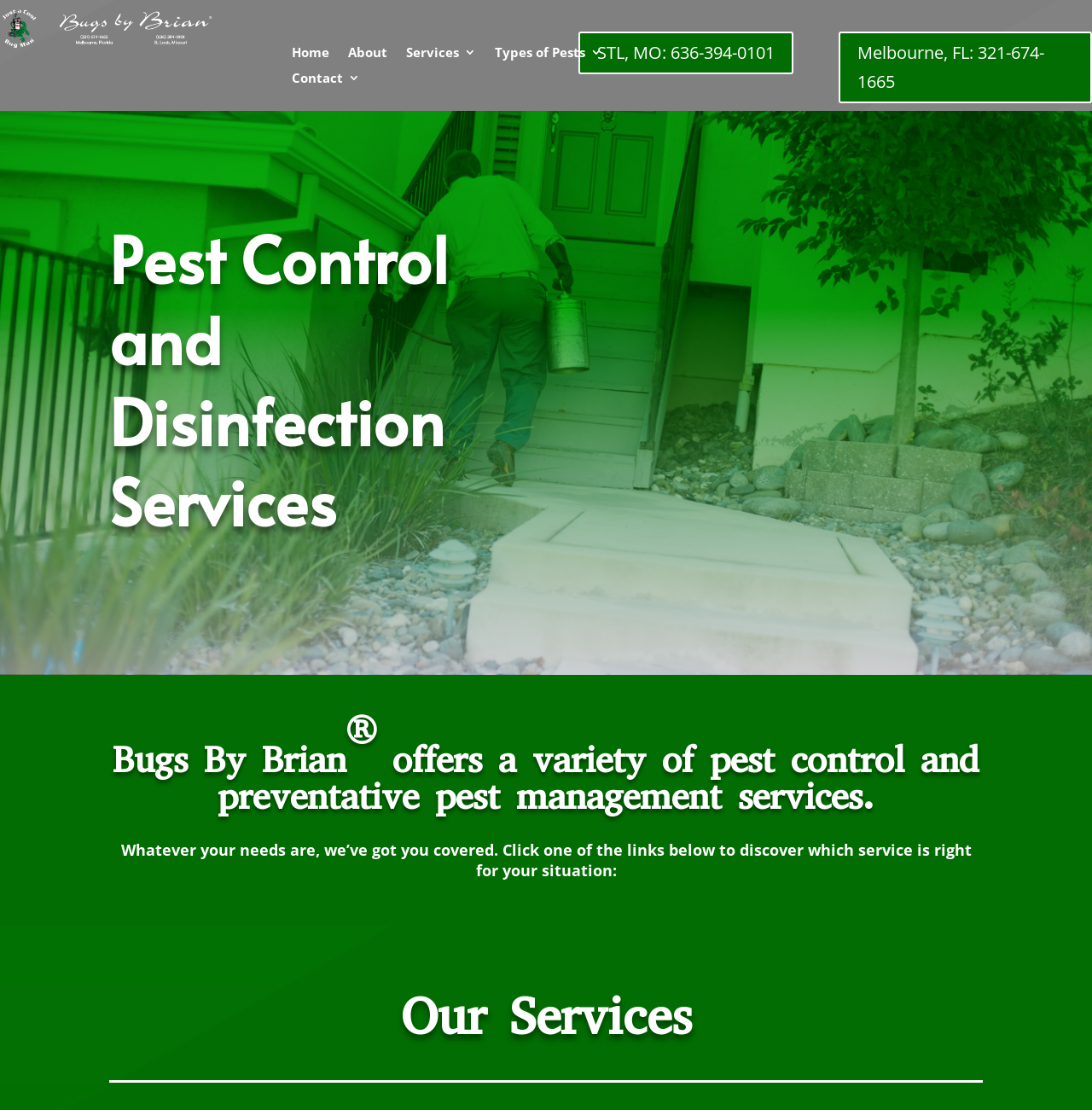Determine the bounding box coordinates for the UI element matching this description: "STL, MO: 636-394-0101".

[0.53, 0.028, 0.727, 0.067]